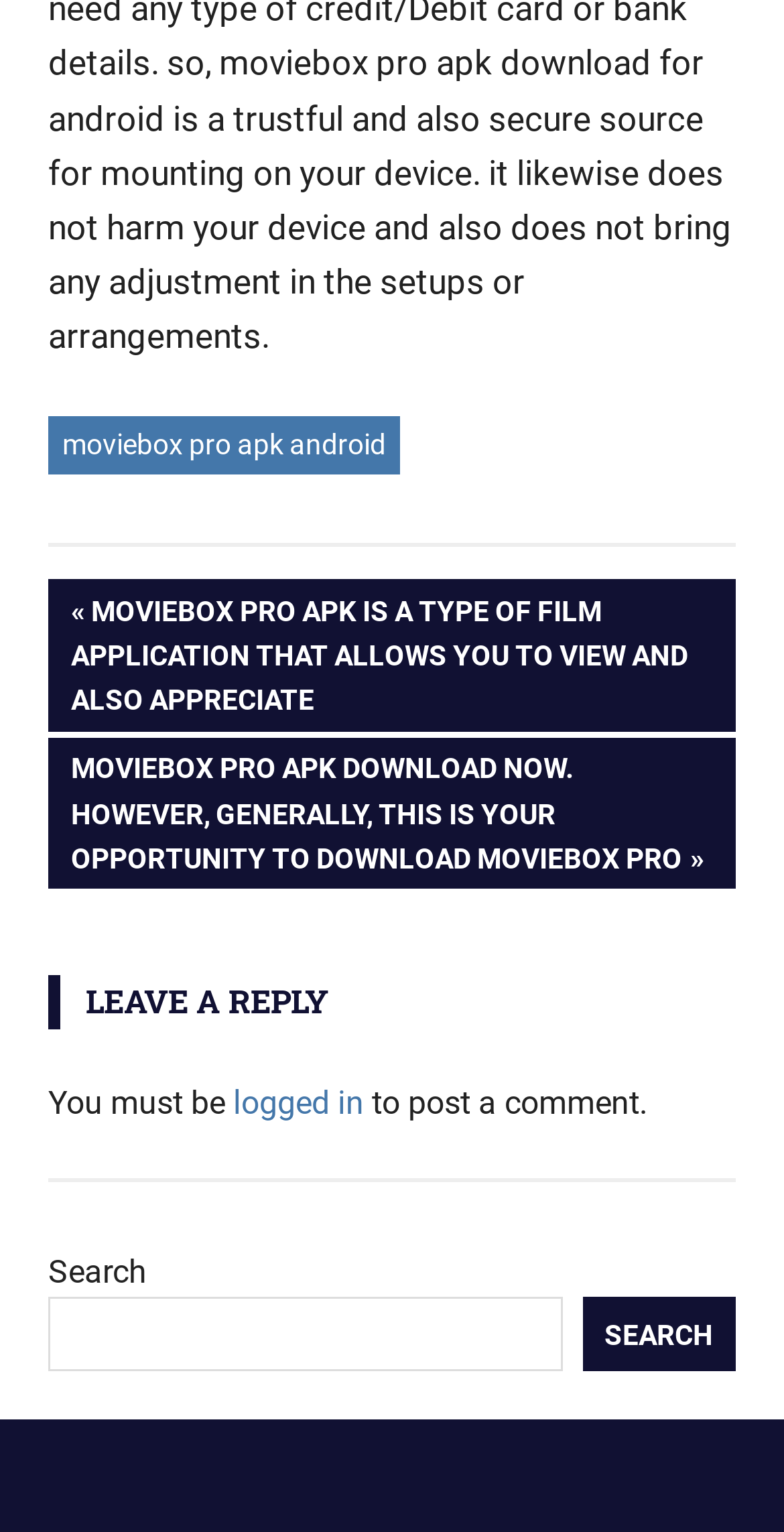Reply to the question below using a single word or brief phrase:
What is the topic of the previous post?

Moviebox Pro APK